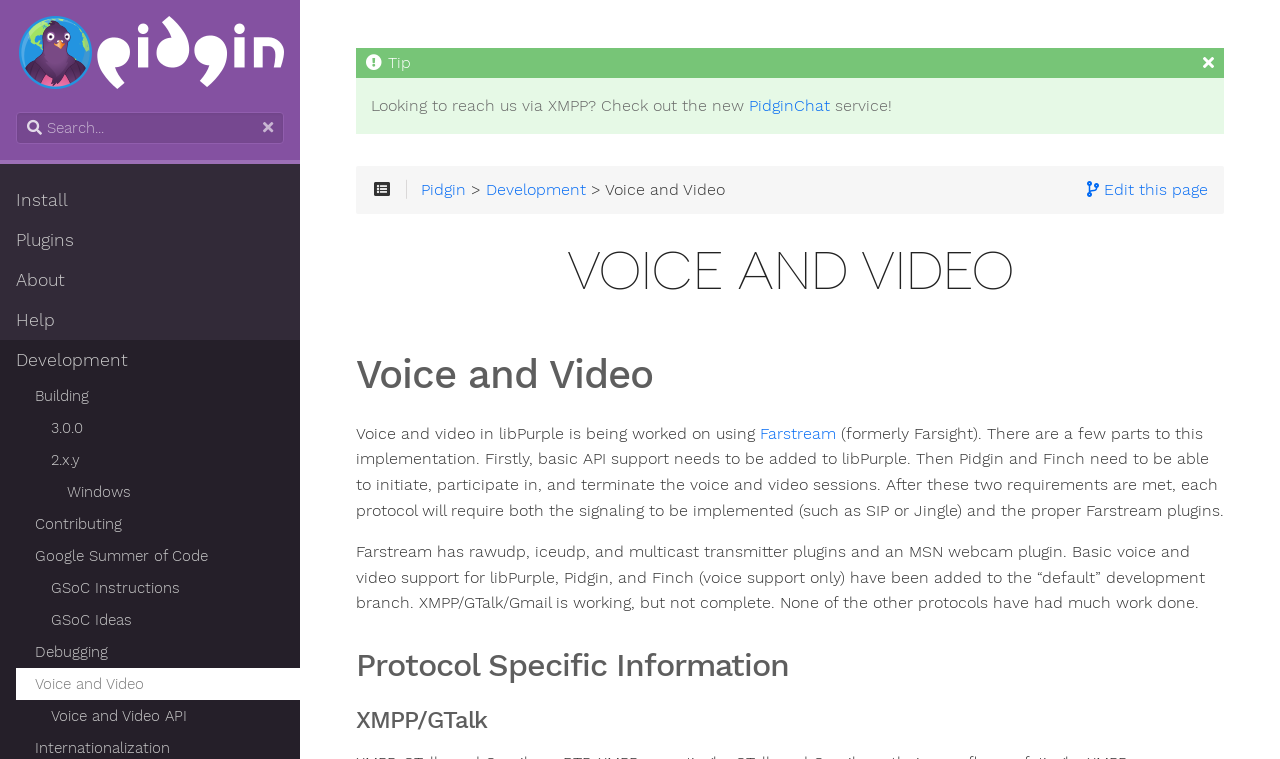Identify and provide the text content of the webpage's primary headline.

VOICE AND VIDEO